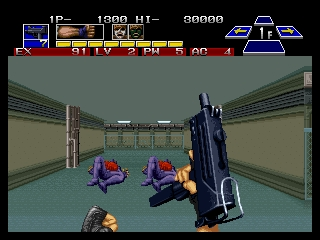Describe the image with as much detail as possible.

In this action-packed screenshot from the game "Super Spy," players take on the role of Roy Heart, a CIA agent navigating a high-stakes environment. The scene captures a tense moment as Roy, armed with a powerful firearm, stands poised to engage with enemies in a narrow corridor. Two purple, menacing figures, presumably adversaries, lie on the ground, hinting at prior combat. The game’s user interface displays critical information at the top, including player stats and score, immersing players in the strategic gameplay. The unique art style and 3D feel are reminiscent of classic arcade shooters, reflecting the game's emphasis on dexterity and quick reflexes as players use various combat techniques to overcome obstacles and enemies. Overall, this image encapsulates the blend of intense action and innovative gameplay that characterizes "Super Spy."